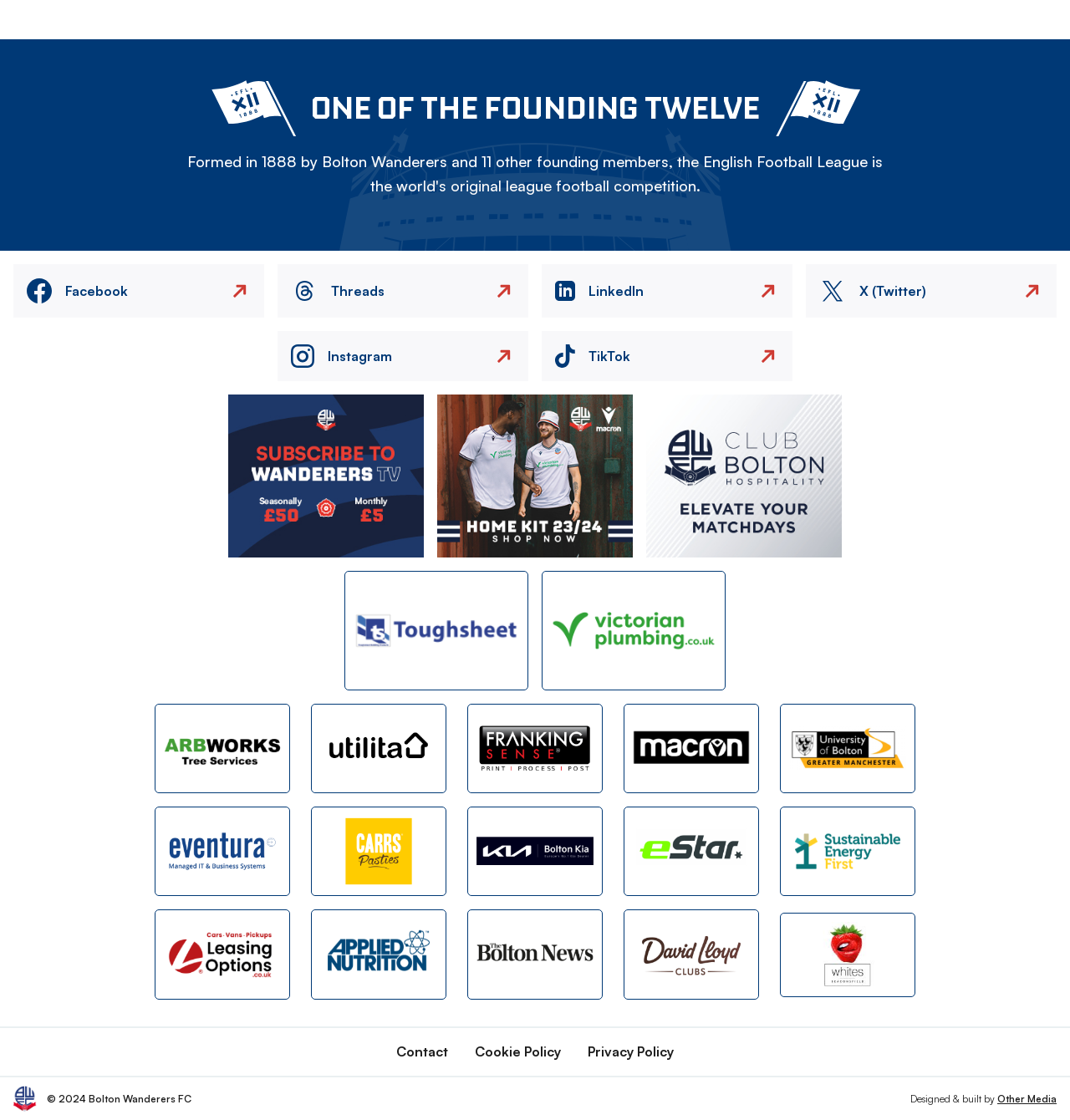Specify the bounding box coordinates of the area to click in order to execute this command: 'Contact us'. The coordinates should consist of four float numbers ranging from 0 to 1, and should be formatted as [left, top, right, bottom].

[0.37, 0.931, 0.419, 0.946]